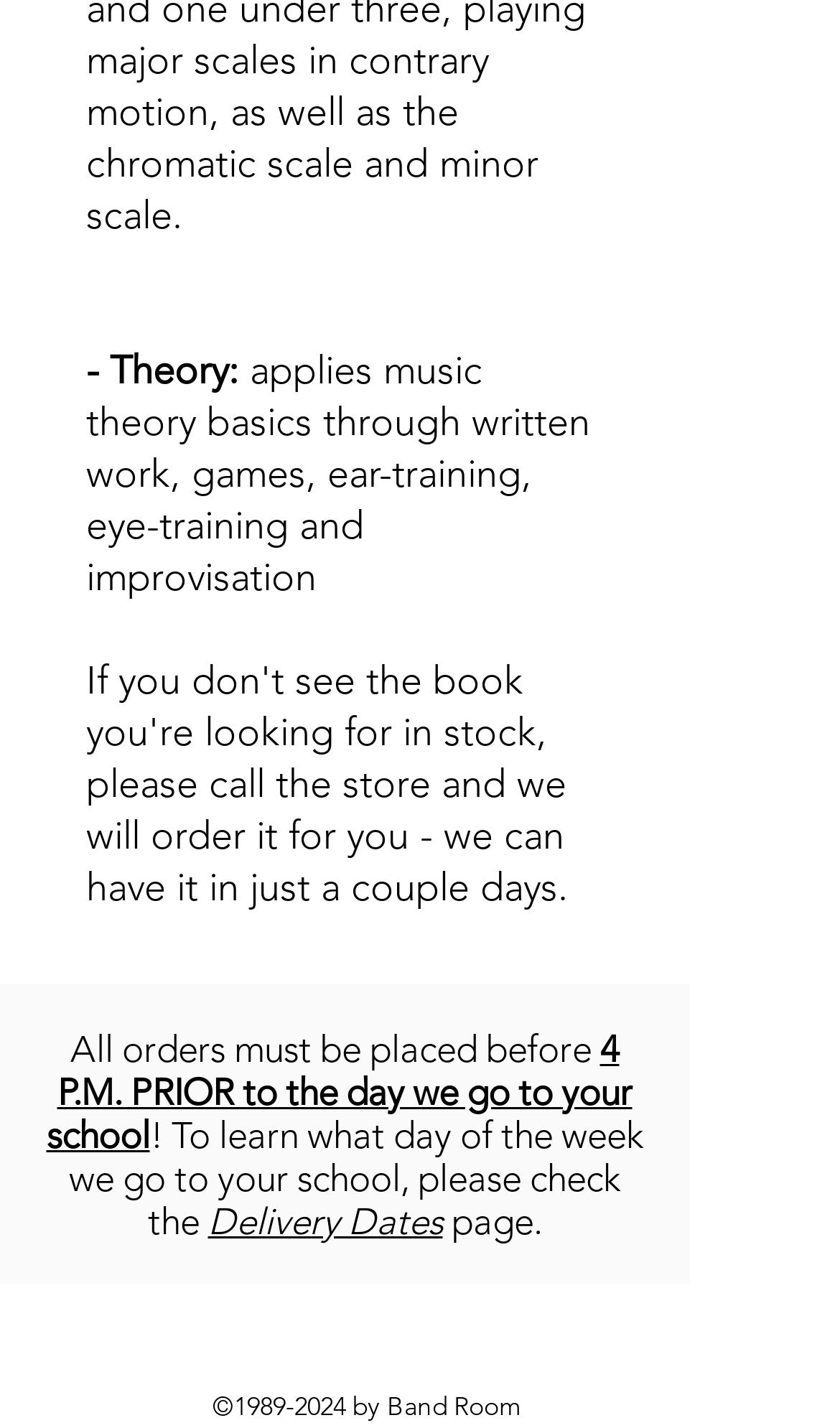Bounding box coordinates must be specified in the format (top-left x, top-left y, bottom-right x, bottom-right y). All values should be floating point numbers between 0 and 1. What are the bounding box coordinates of the UI element described as: aria-label="Facebook"

[0.262, 0.899, 0.351, 0.951]